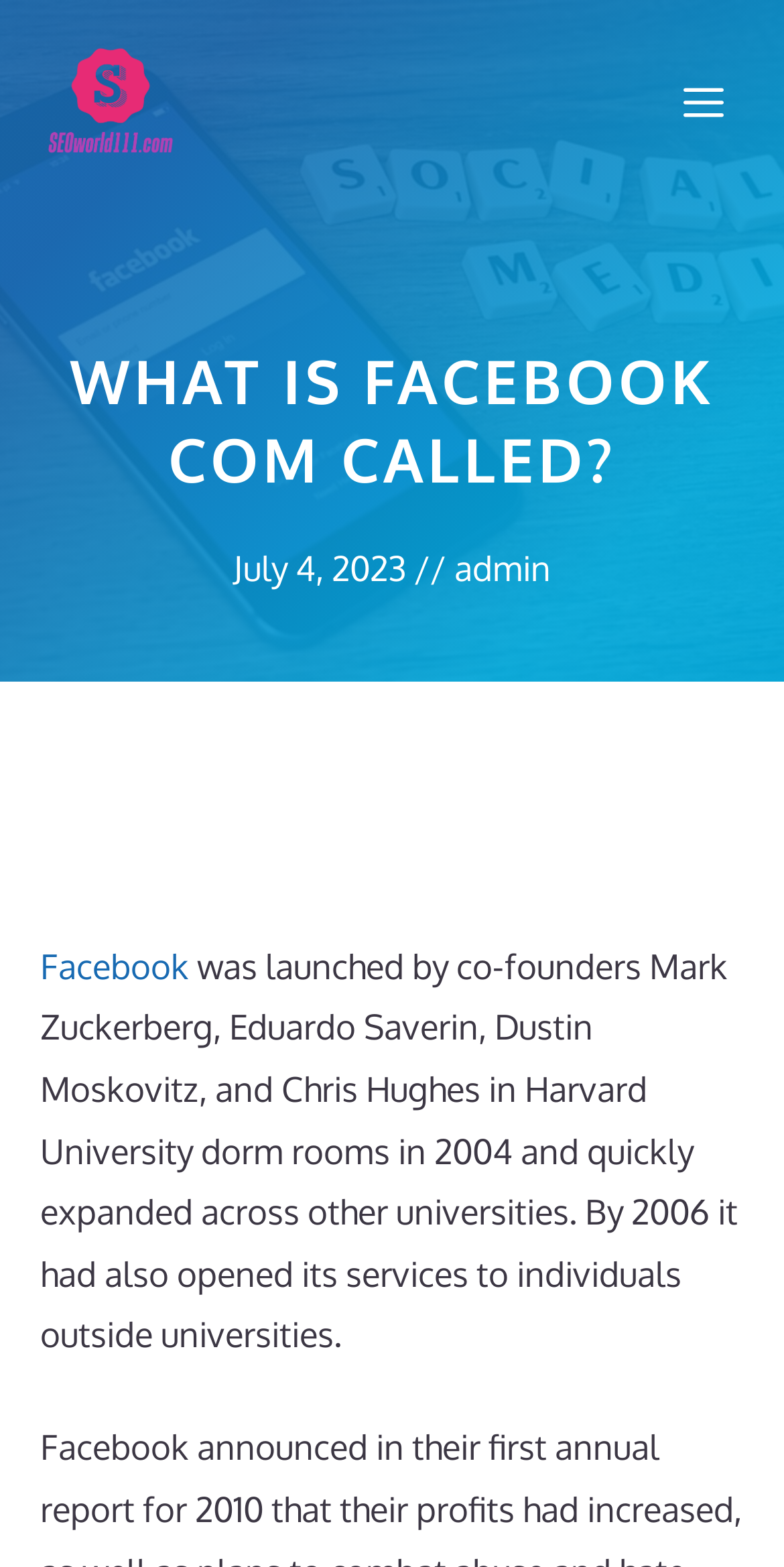With reference to the screenshot, provide a detailed response to the question below:
When did Facebook open its services to individuals outside universities?

The answer can be found in the paragraph of text that describes the history of Facebook. It states that by 2006, Facebook had also opened its services to individuals outside universities.